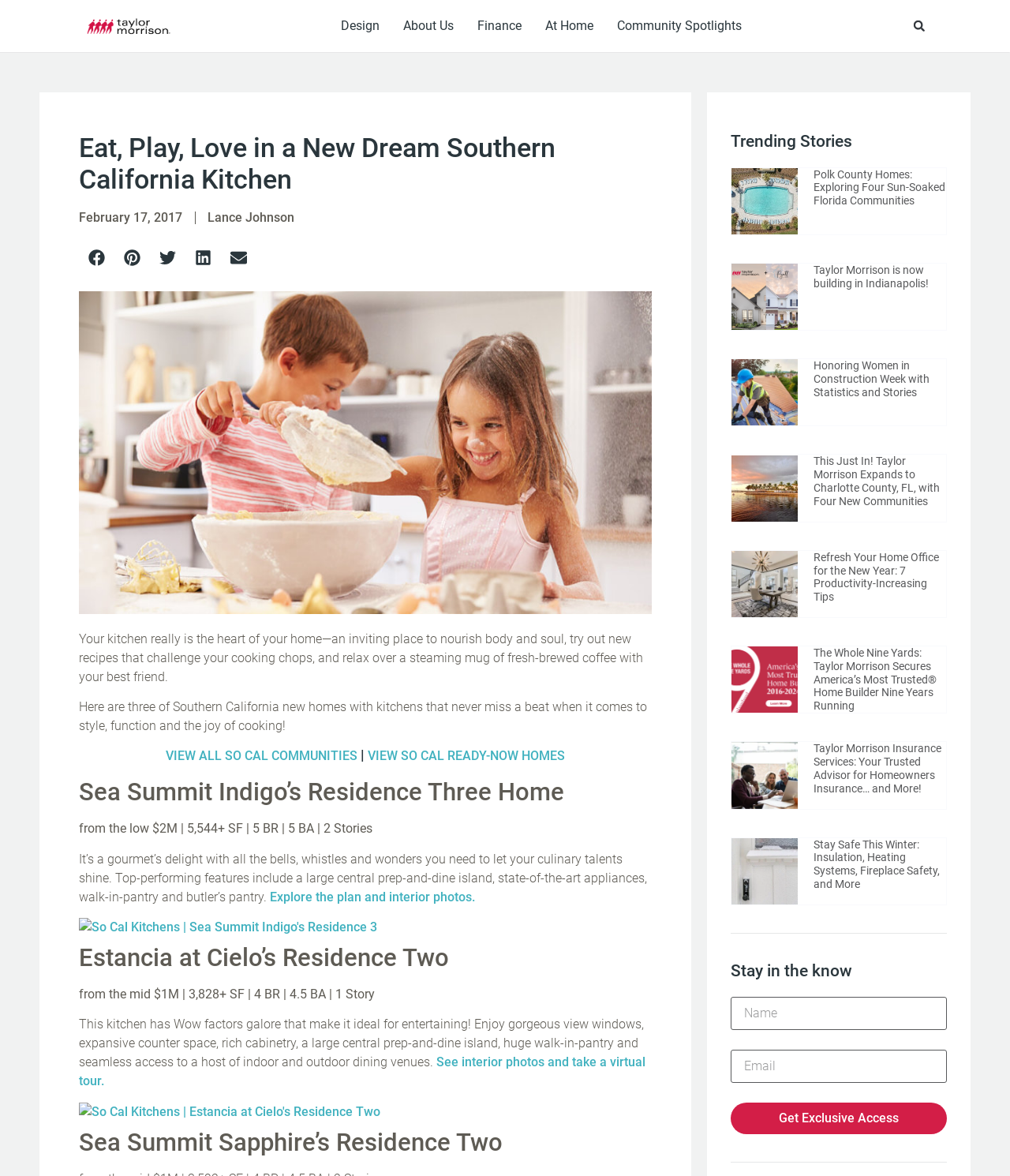Using the details from the image, please elaborate on the following question: What is the purpose of the 'Share on' buttons?

The 'Share on' buttons, including 'Share on facebook', 'Share on pinterest', 'Share on twitter', 'Share on linkedin', and 'Share on email', are provided to allow users to share the webpage content on various social media platforms and via email.